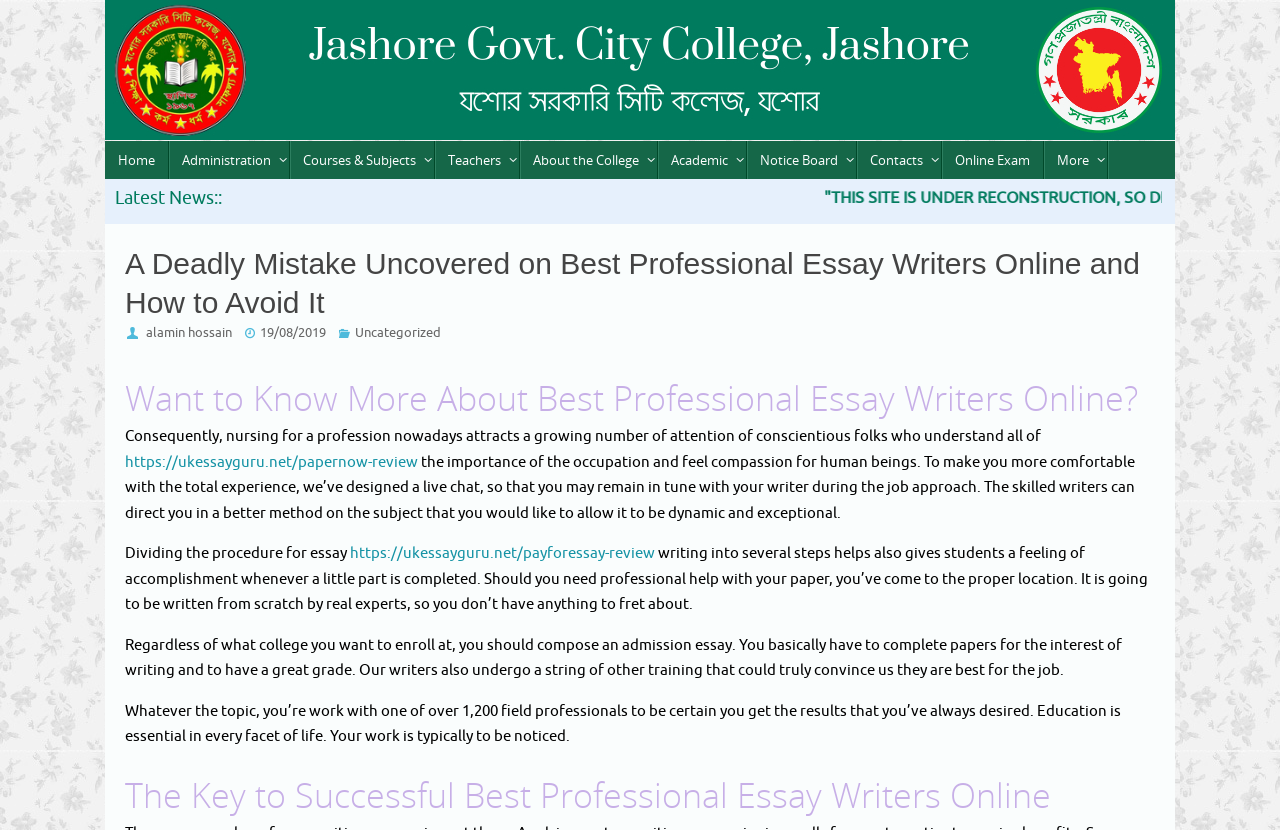Use a single word or phrase to answer the question:
What is the category of the article?

Uncategorized